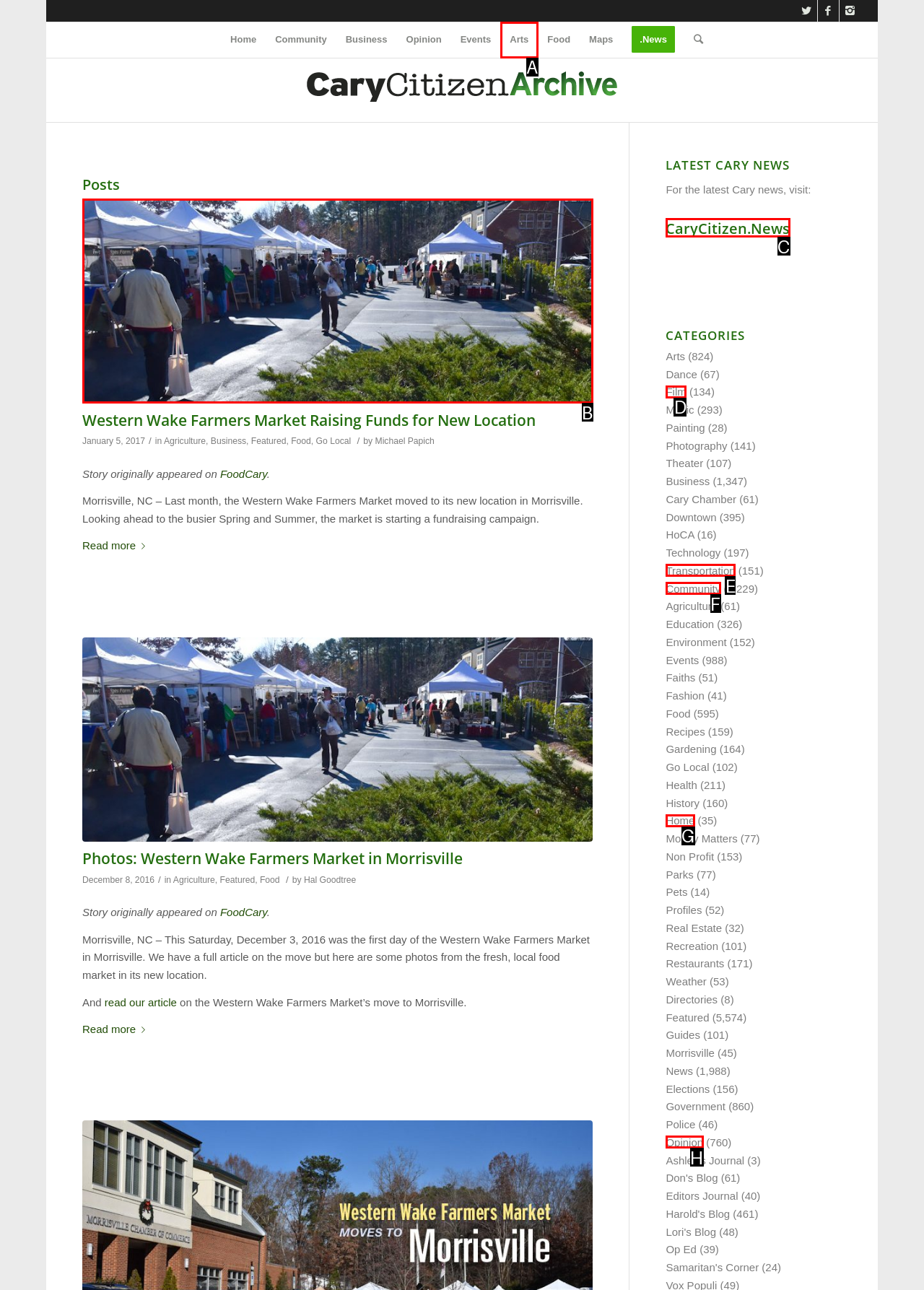Choose the letter of the UI element necessary for this task: Go to CaryCitizen.News
Answer with the correct letter.

C